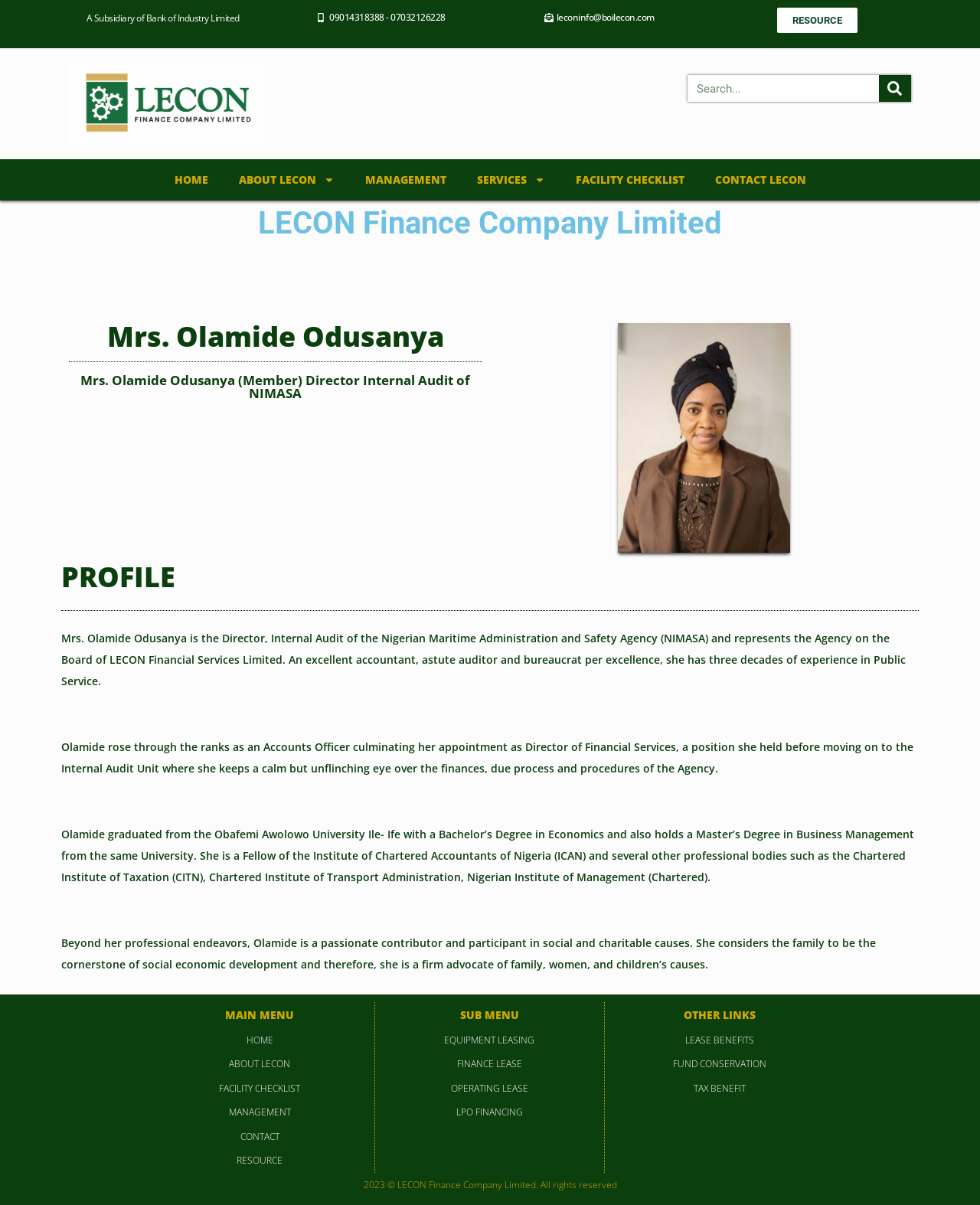Determine the bounding box coordinates for the region that must be clicked to execute the following instruction: "Check RESOURCE".

[0.793, 0.006, 0.875, 0.027]